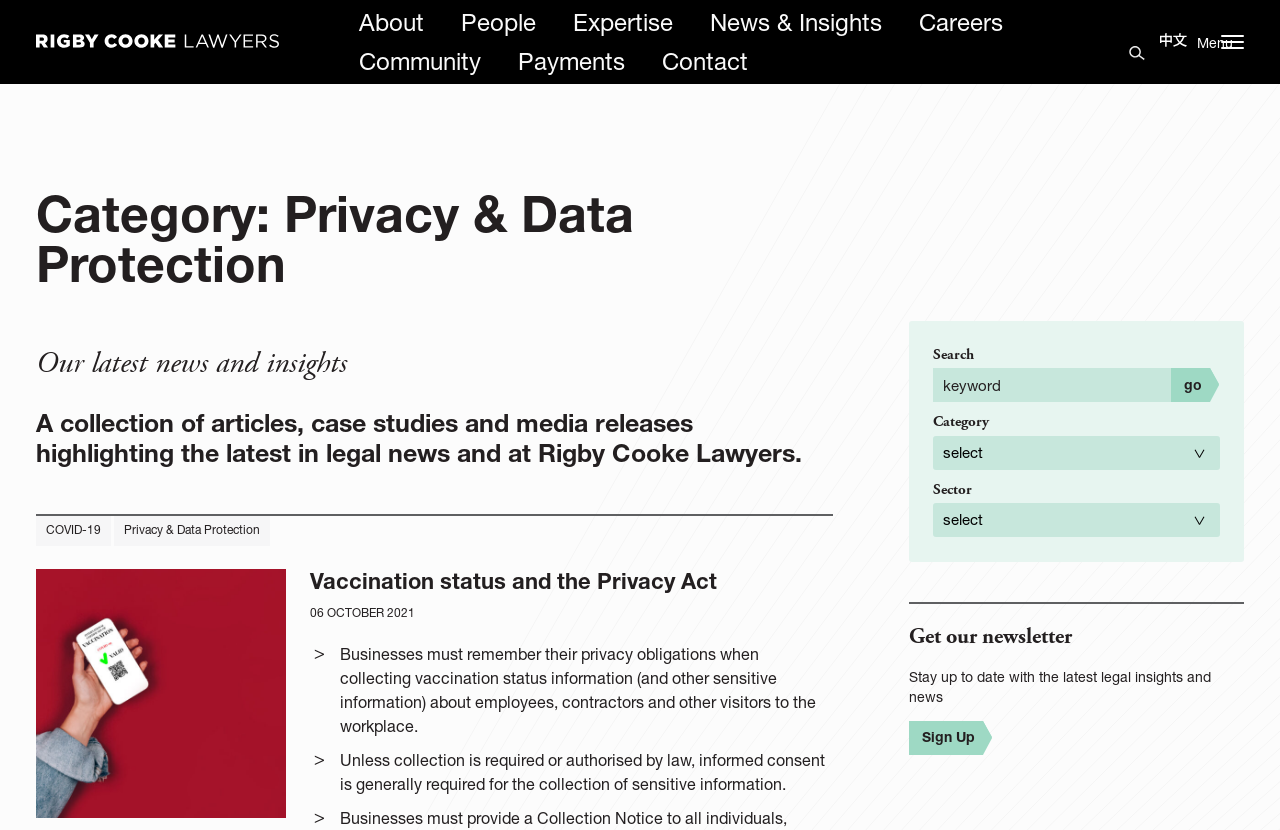Please locate the clickable area by providing the bounding box coordinates to follow this instruction: "Click on the Rigby Cooke logo".

[0.028, 0.039, 0.218, 0.061]